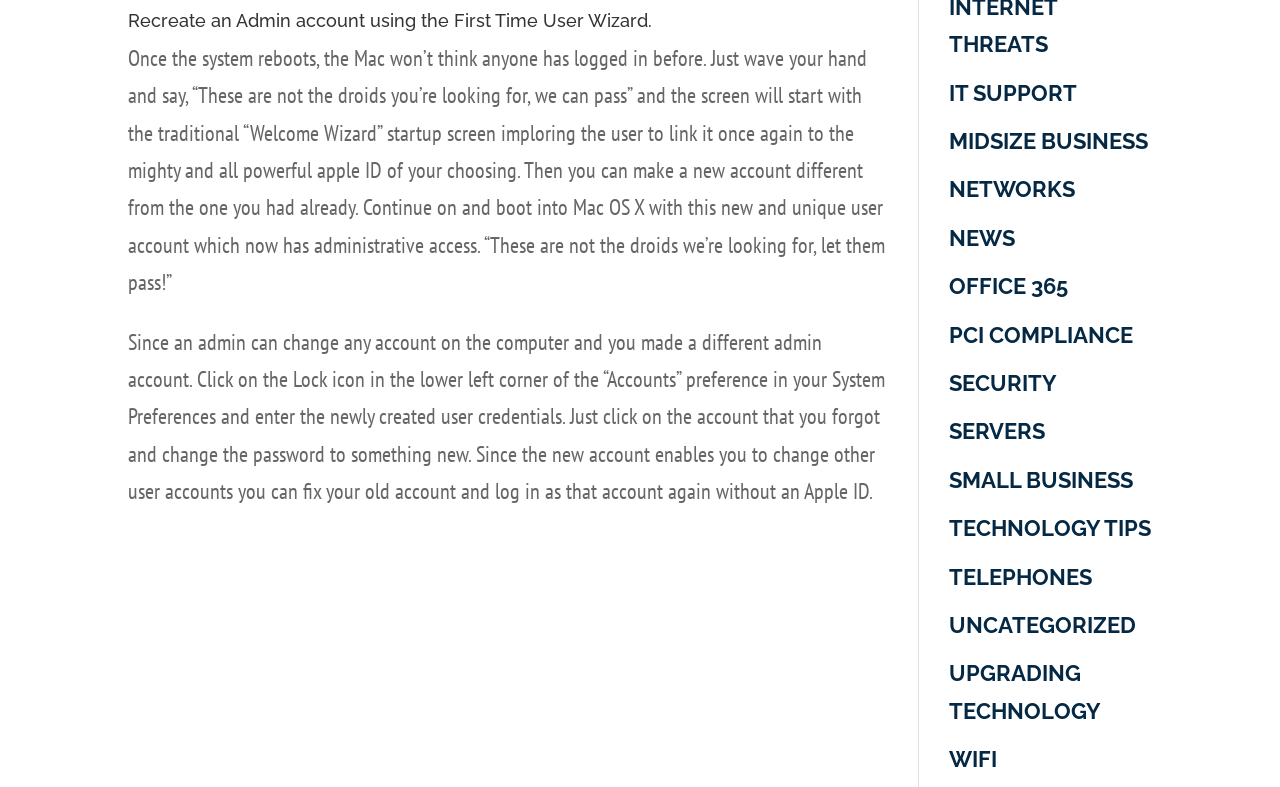Provide a short, one-word or phrase answer to the question below:
What is the tone of the text?

Humorous